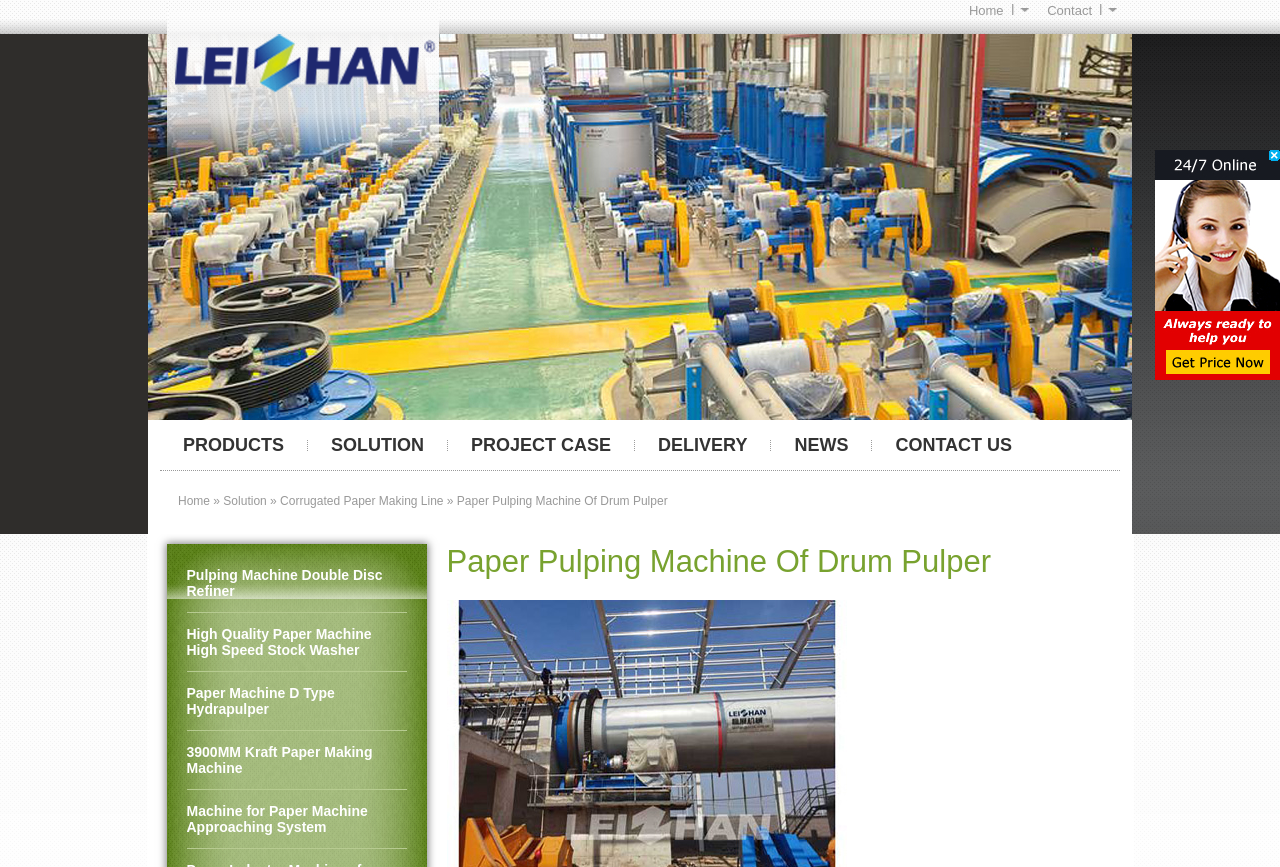Provide the bounding box coordinates for the area that should be clicked to complete the instruction: "Click on the Home link".

None